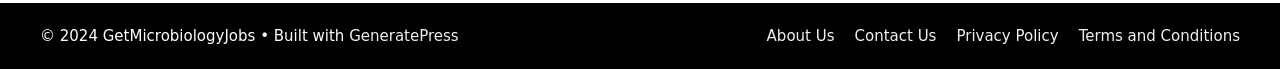Please find the bounding box for the UI component described as follows: "GeneratePress".

[0.273, 0.388, 0.358, 0.649]